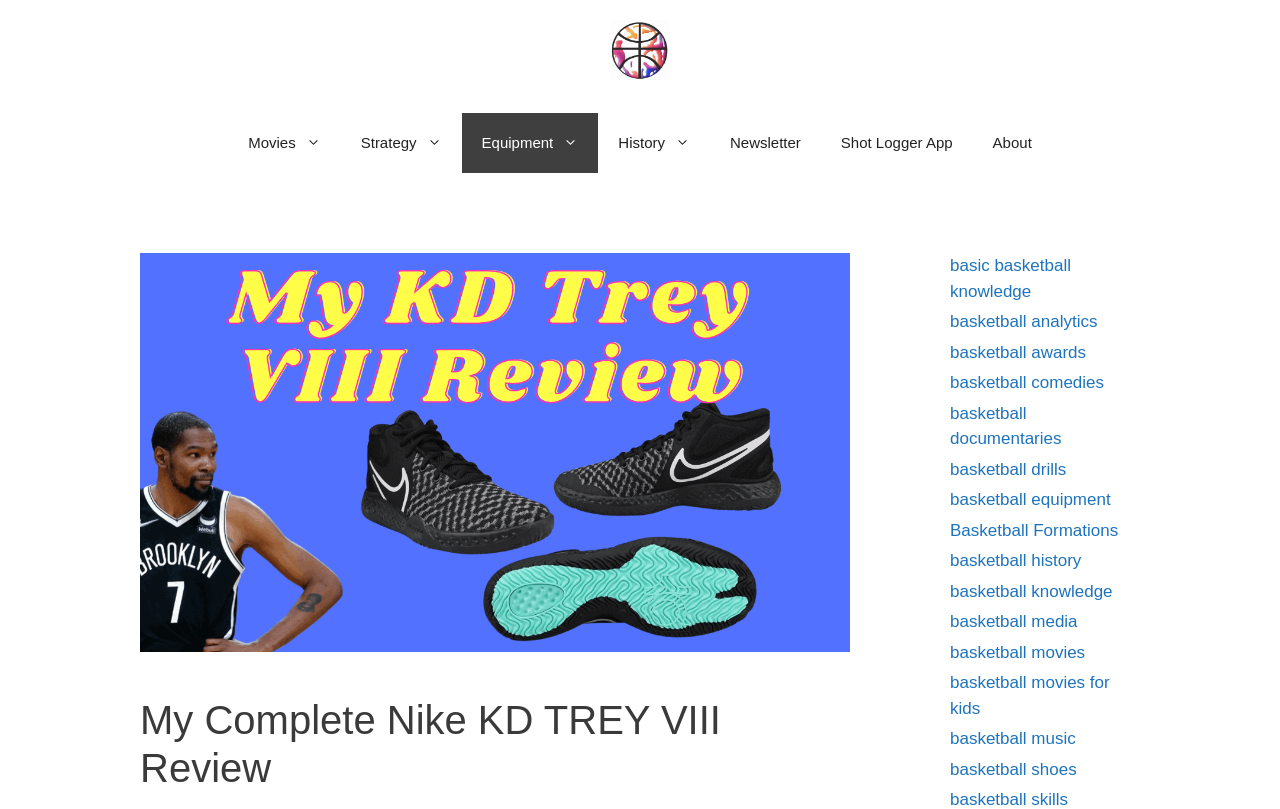Use one word or a short phrase to answer the question provided: 
How many links are in the primary navigation menu?

8